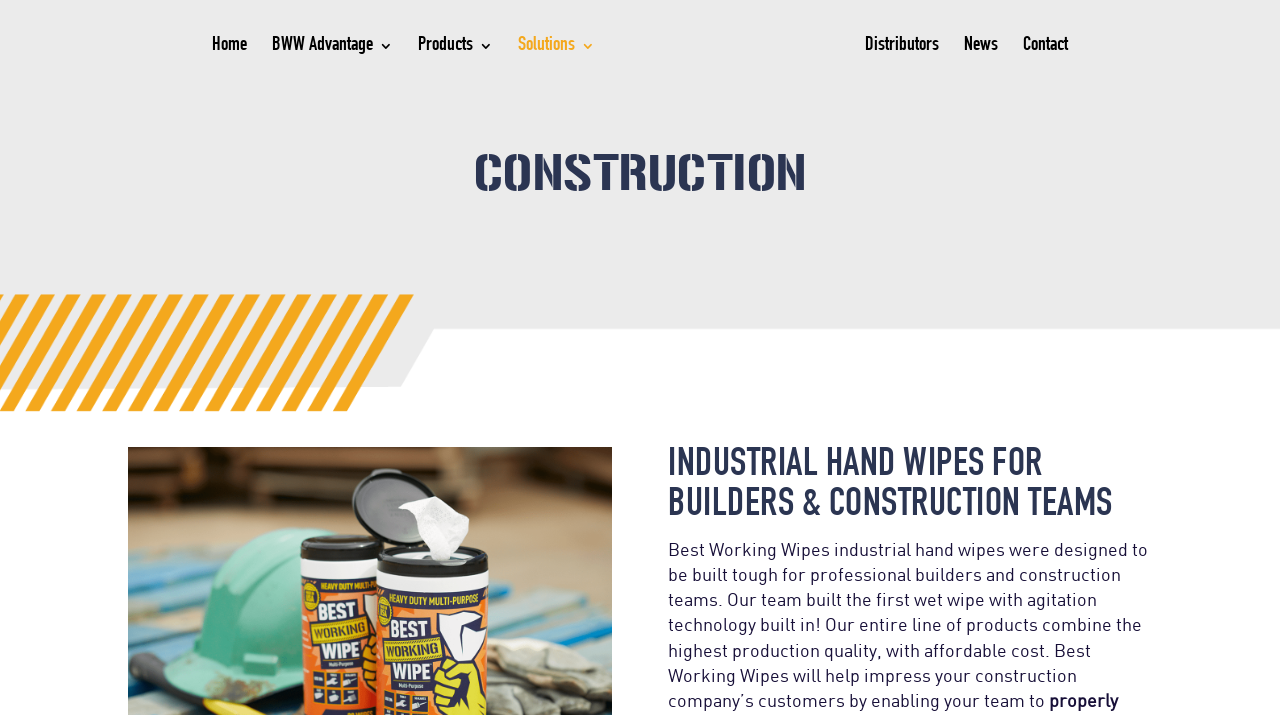What is the benefit of using the company's products?
Please provide a single word or phrase as the answer based on the screenshot.

Impress customers